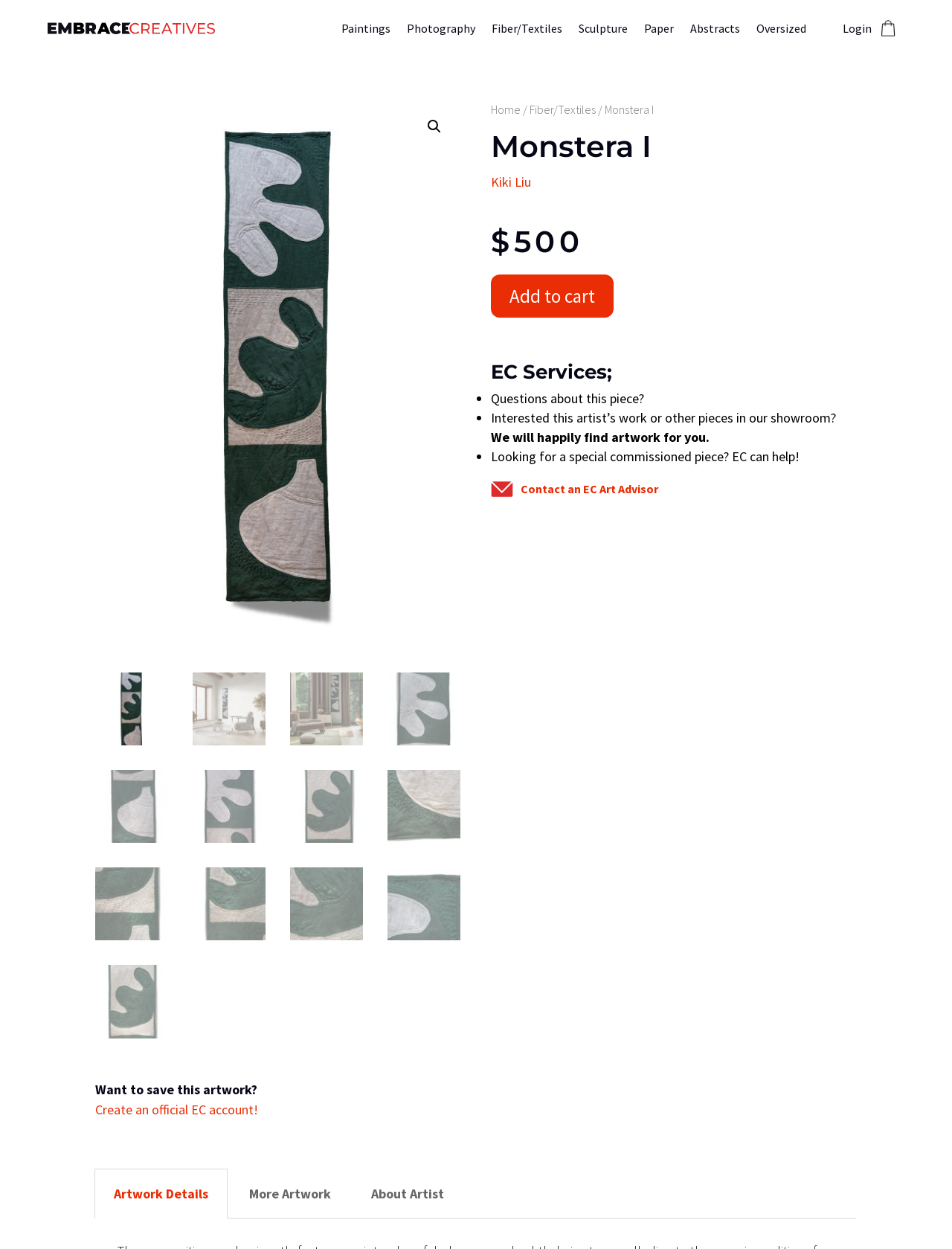Answer the following query concisely with a single word or phrase:
What service does EC provide according to the webpage?

Artwork finding and commission